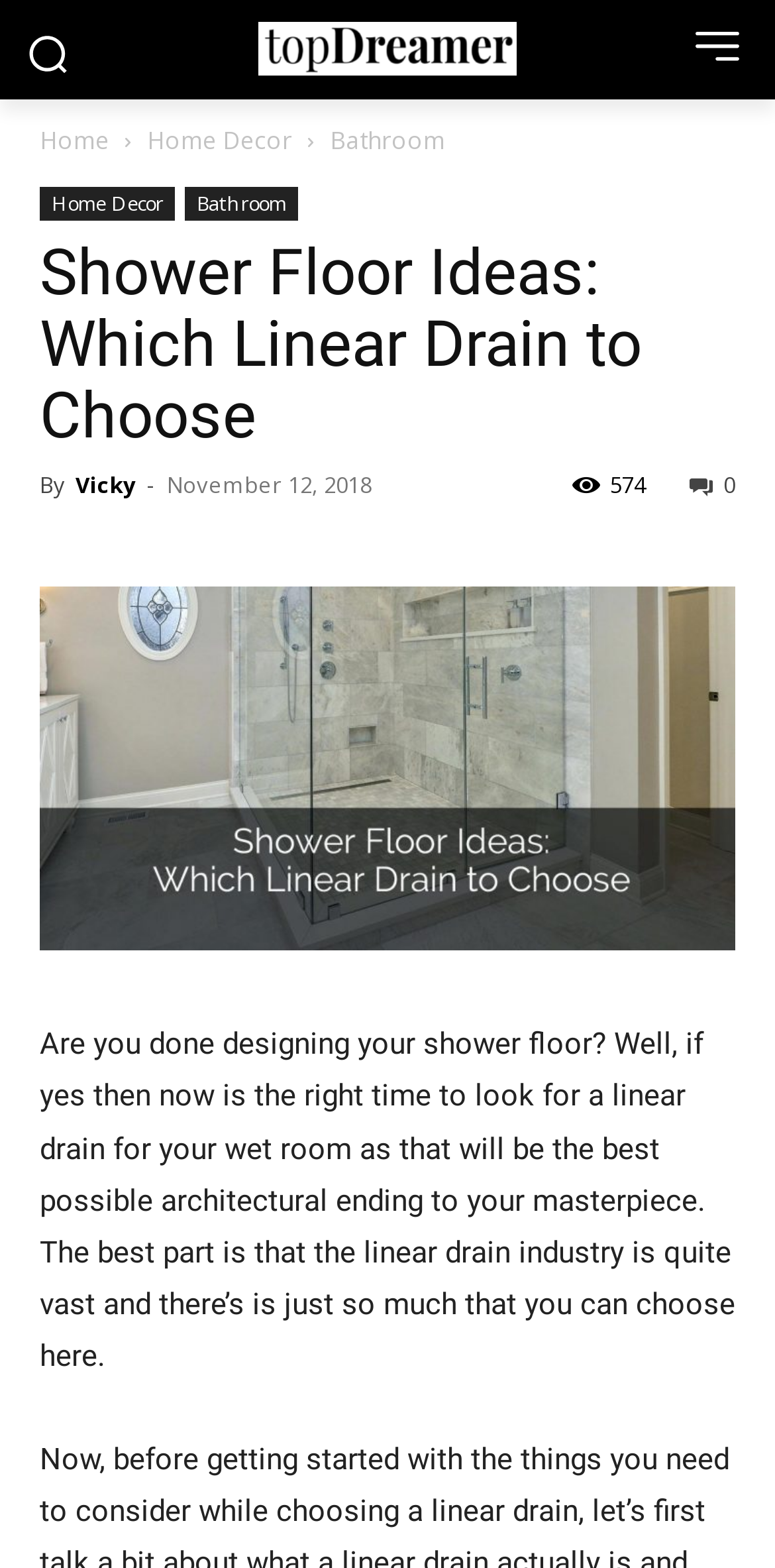How many views does this article have?
Give a thorough and detailed response to the question.

The number of views of this article is 574, which can be found by looking at the text '574' in the header section of the webpage.